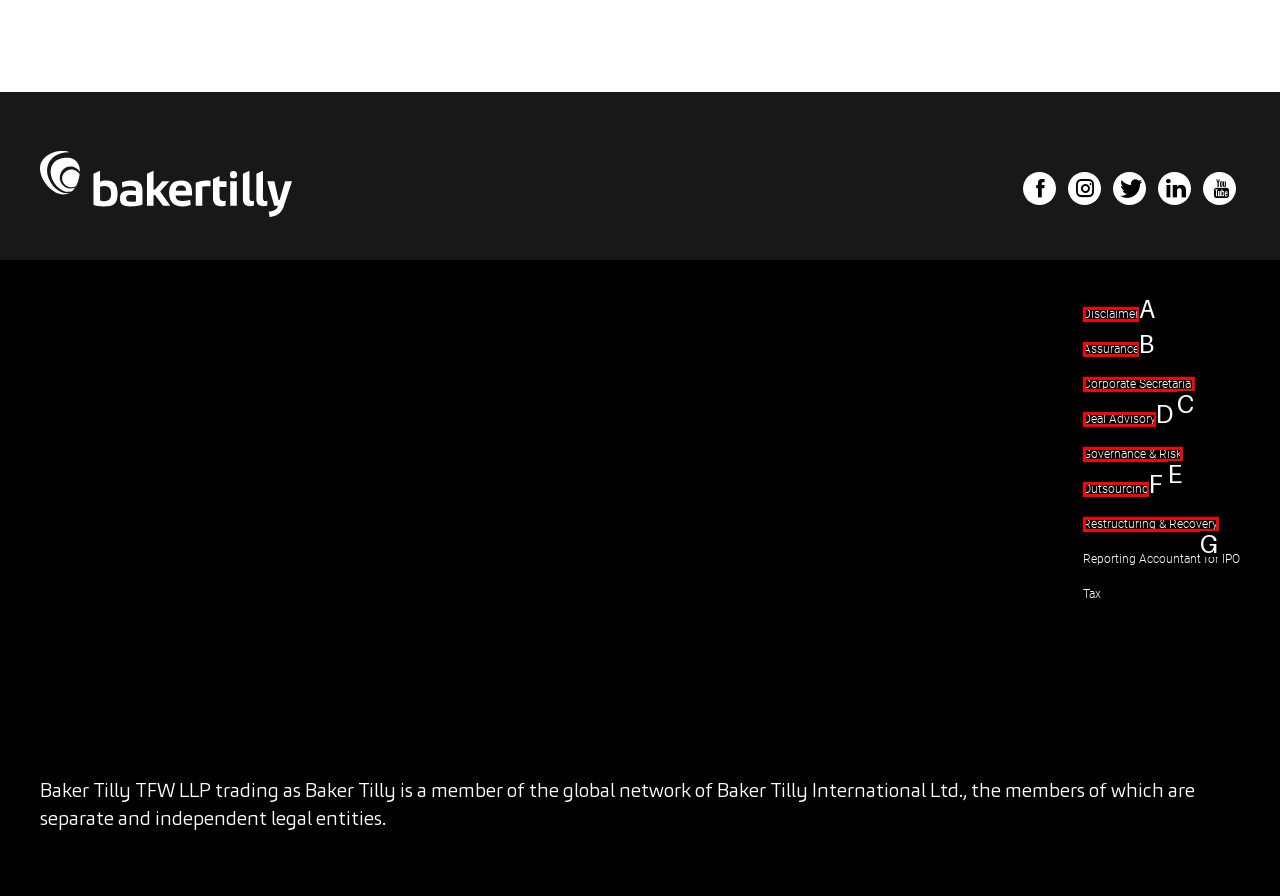Identify the HTML element that matches the description: Governance & Risk. Provide the letter of the correct option from the choices.

E